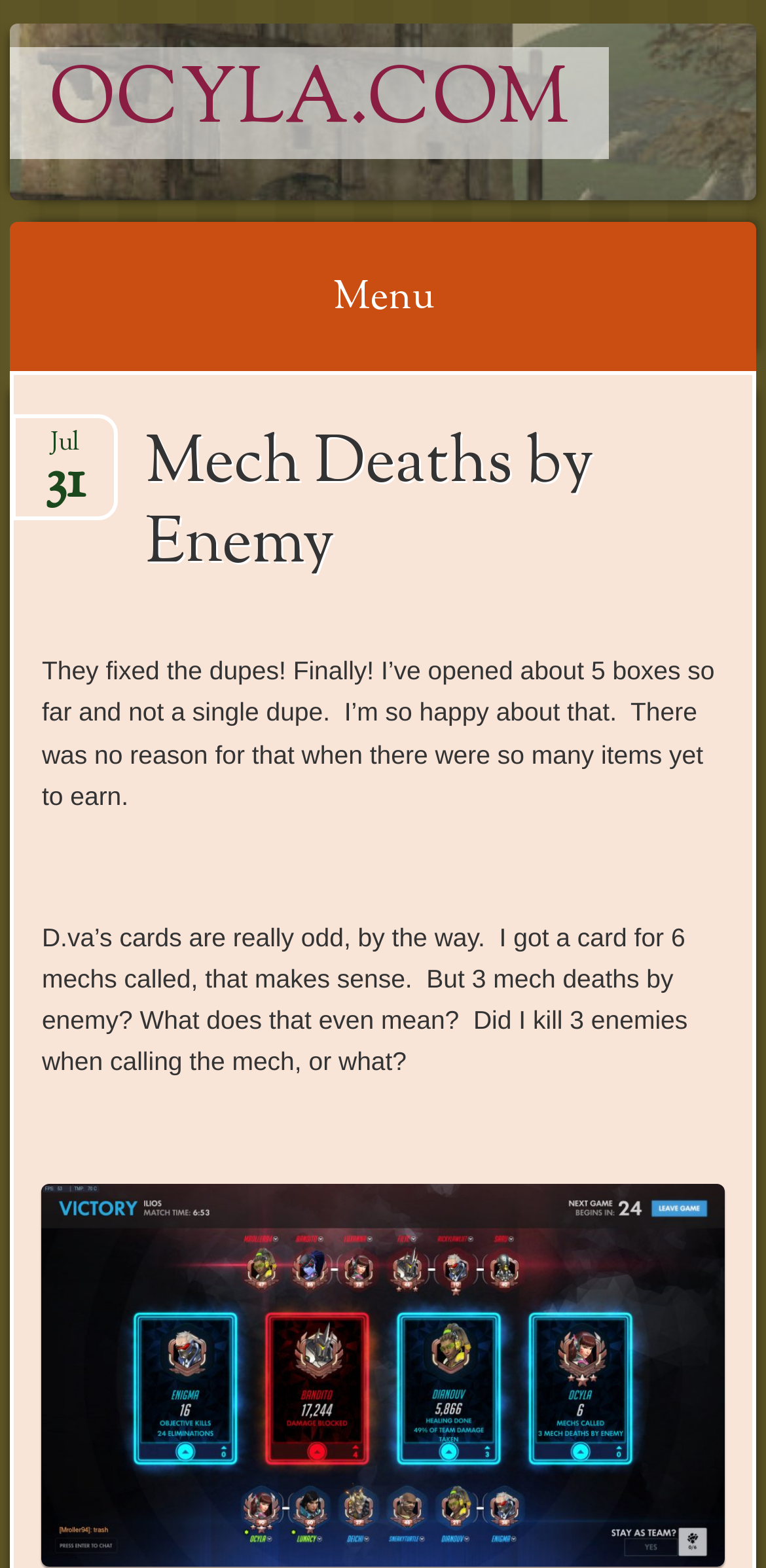What is the date mentioned in the text?
From the image, respond with a single word or phrase.

Jul 31